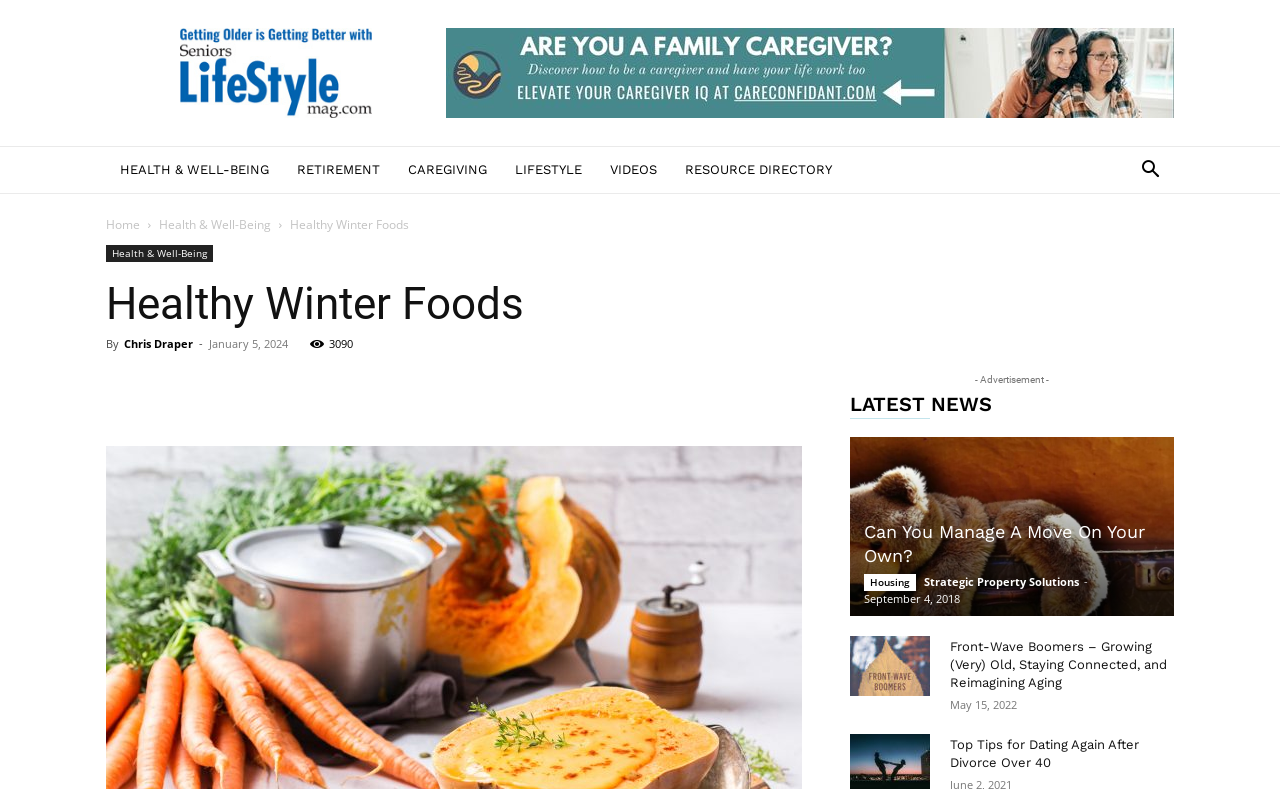How many articles are listed under 'LATEST NEWS'?
Based on the image, answer the question with a single word or brief phrase.

4